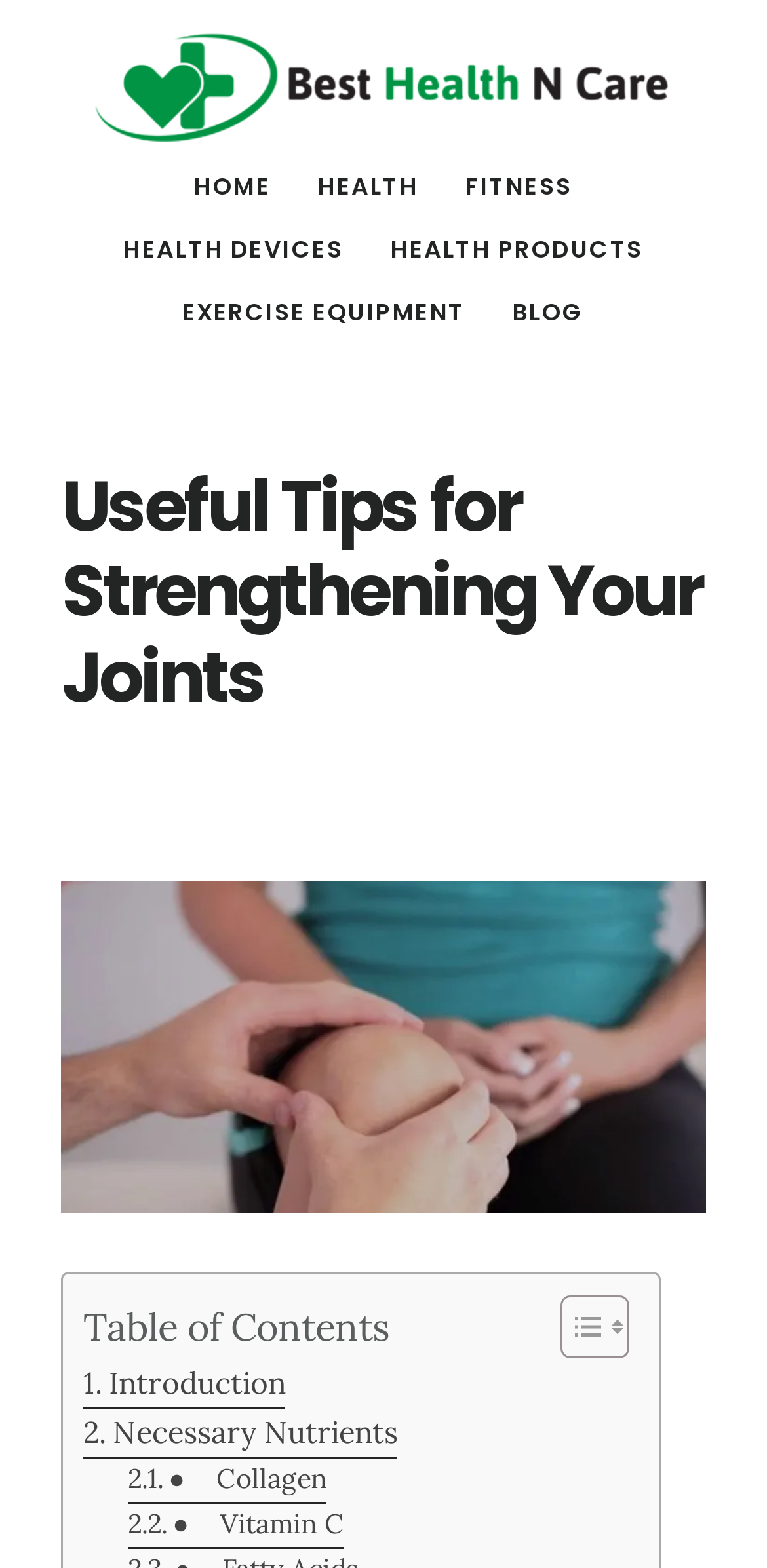Identify the bounding box for the UI element described as: "parent_node: Cure Holiday". Ensure the coordinates are four float numbers between 0 and 1, formatted as [left, top, right, bottom].

None